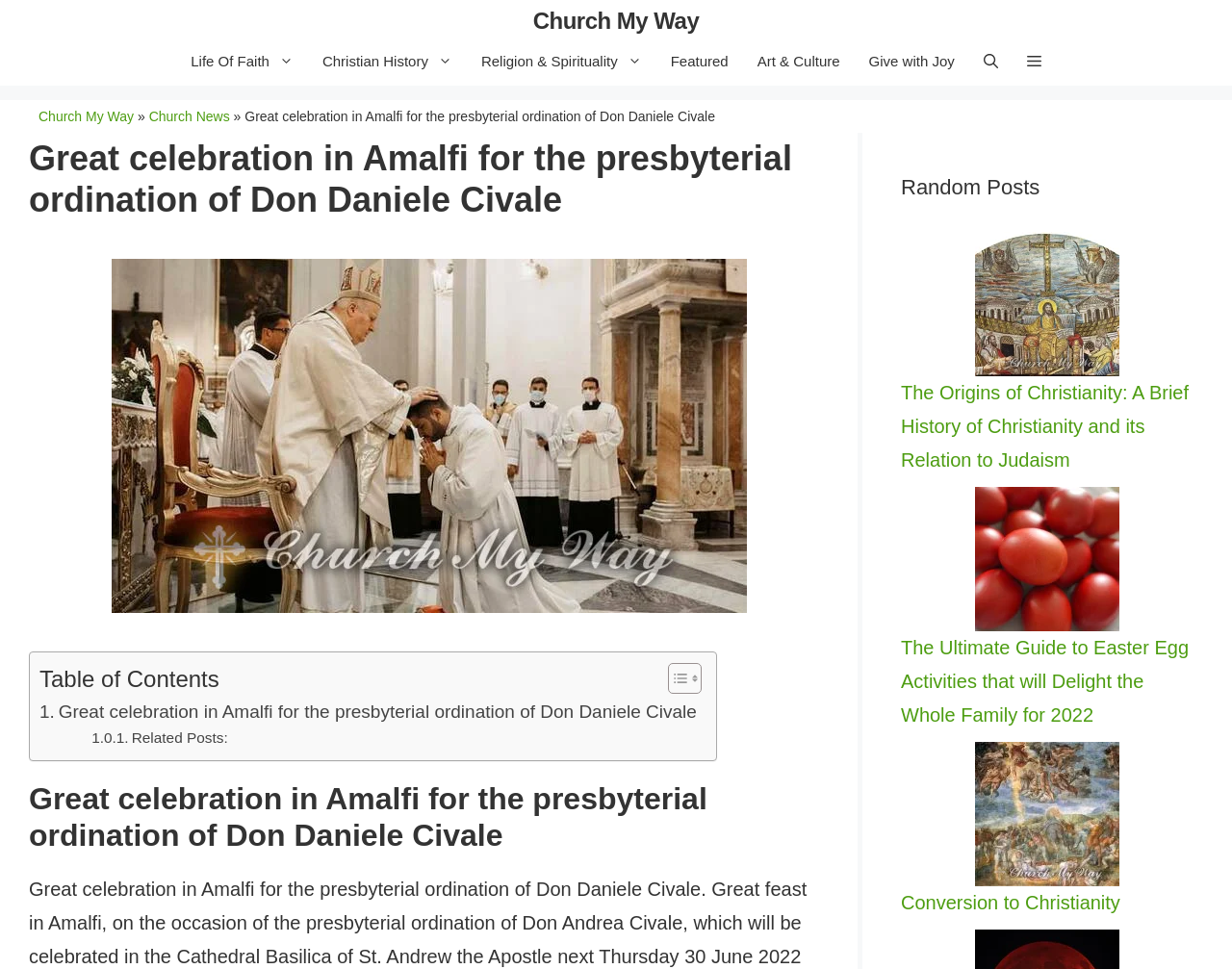What is the purpose of the button at the top right corner?
Refer to the image and offer an in-depth and detailed answer to the question.

I determined the purpose of the button by reading the text associated with the button element, which is 'Open Off-Canvas Panel', suggesting that clicking the button will open a panel.